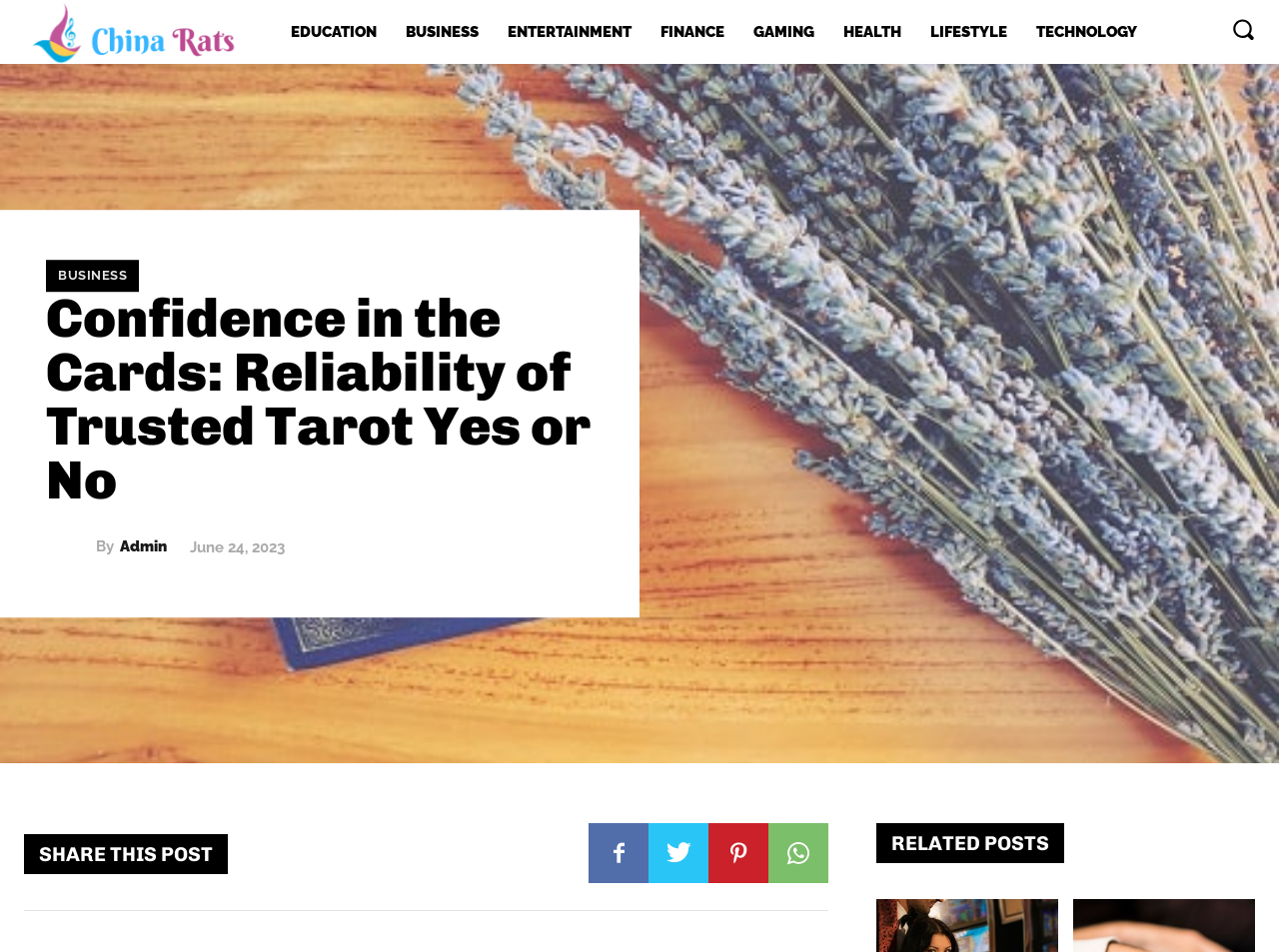How many social media sharing links are available?
Provide a comprehensive and detailed answer to the question.

I counted the number of social media sharing links, which are represented by icons, and found 4 links.